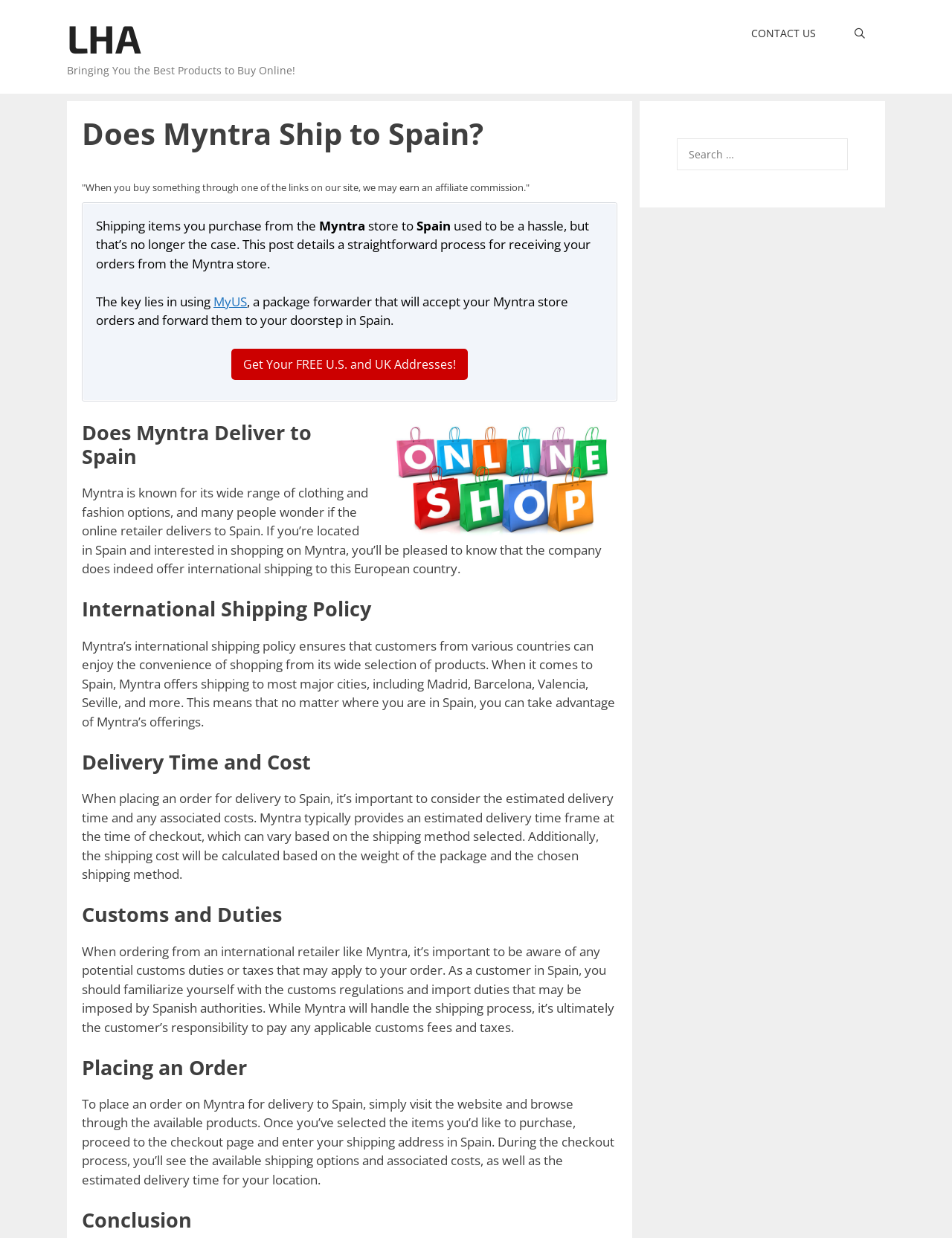With reference to the screenshot, provide a detailed response to the question below:
What is the online retailer discussed in this article?

The article discusses how to get items shipped from Myntra to Spain, and provides information about Myntra's international shipping policy, delivery time and cost, customs and duties, and more.